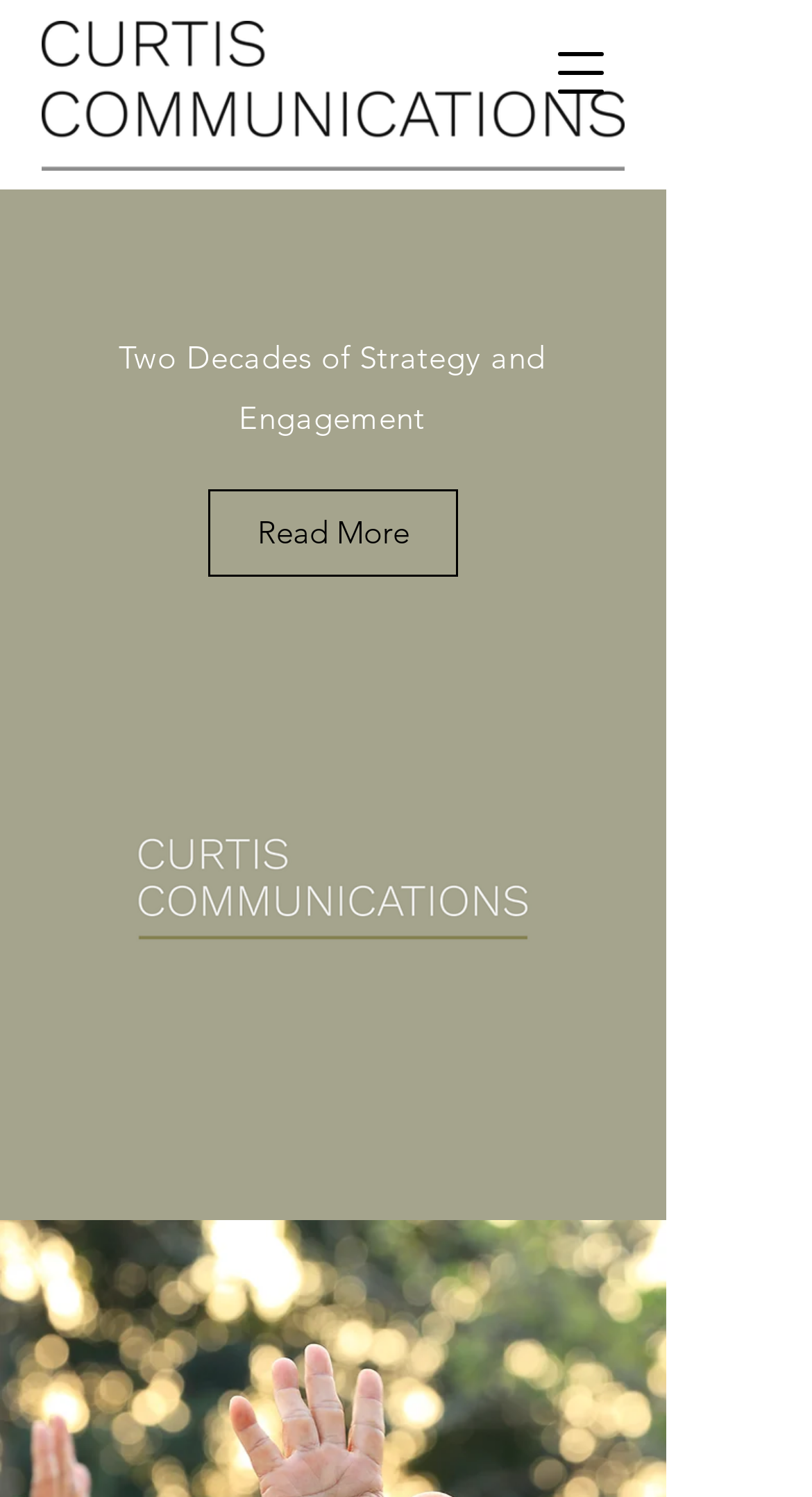Using the description "aria-label="Open navigation menu"", predict the bounding box of the relevant HTML element.

[0.651, 0.014, 0.779, 0.083]